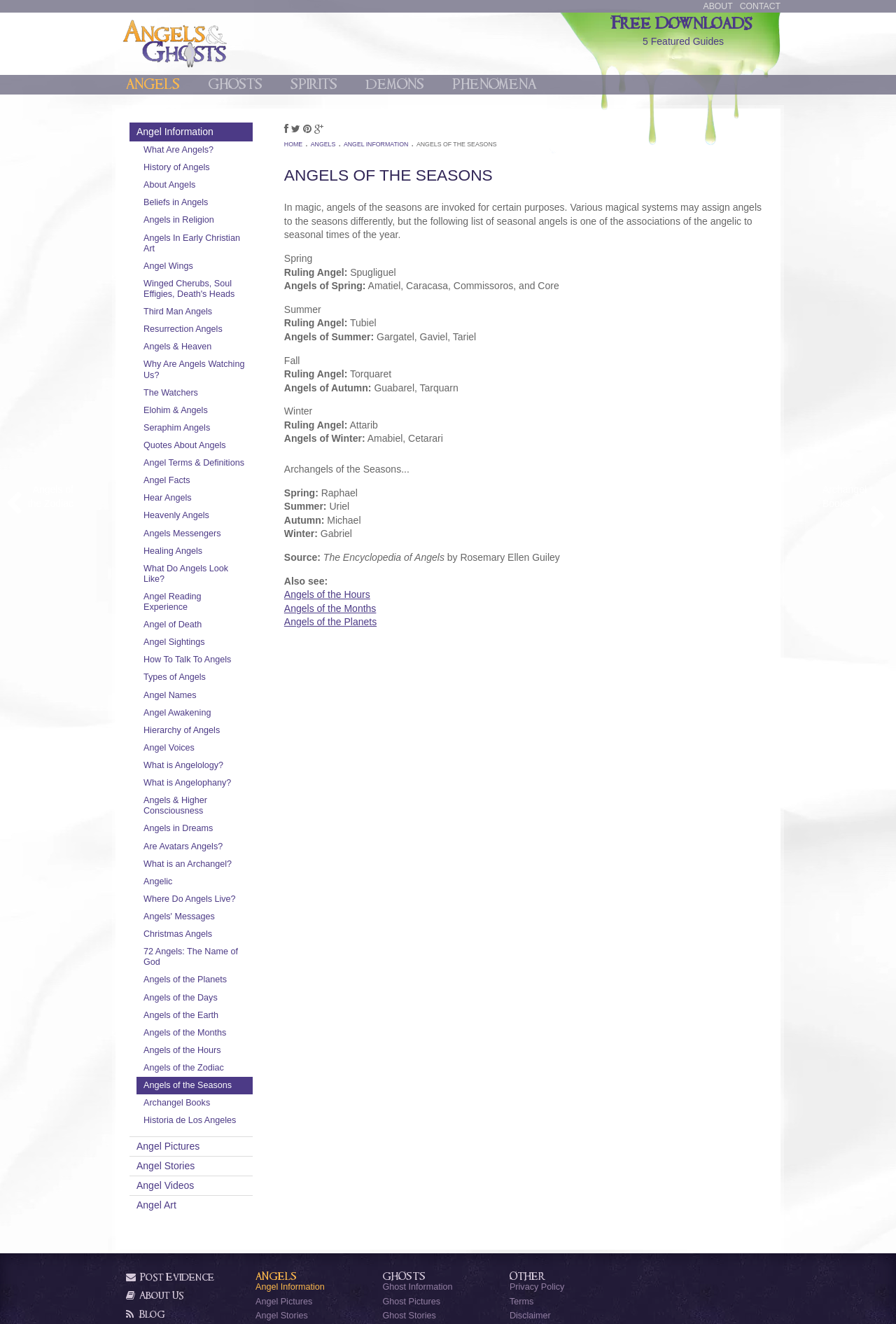Your task is to find and give the main heading text of the webpage.

ANGELS OF THE SEASONS